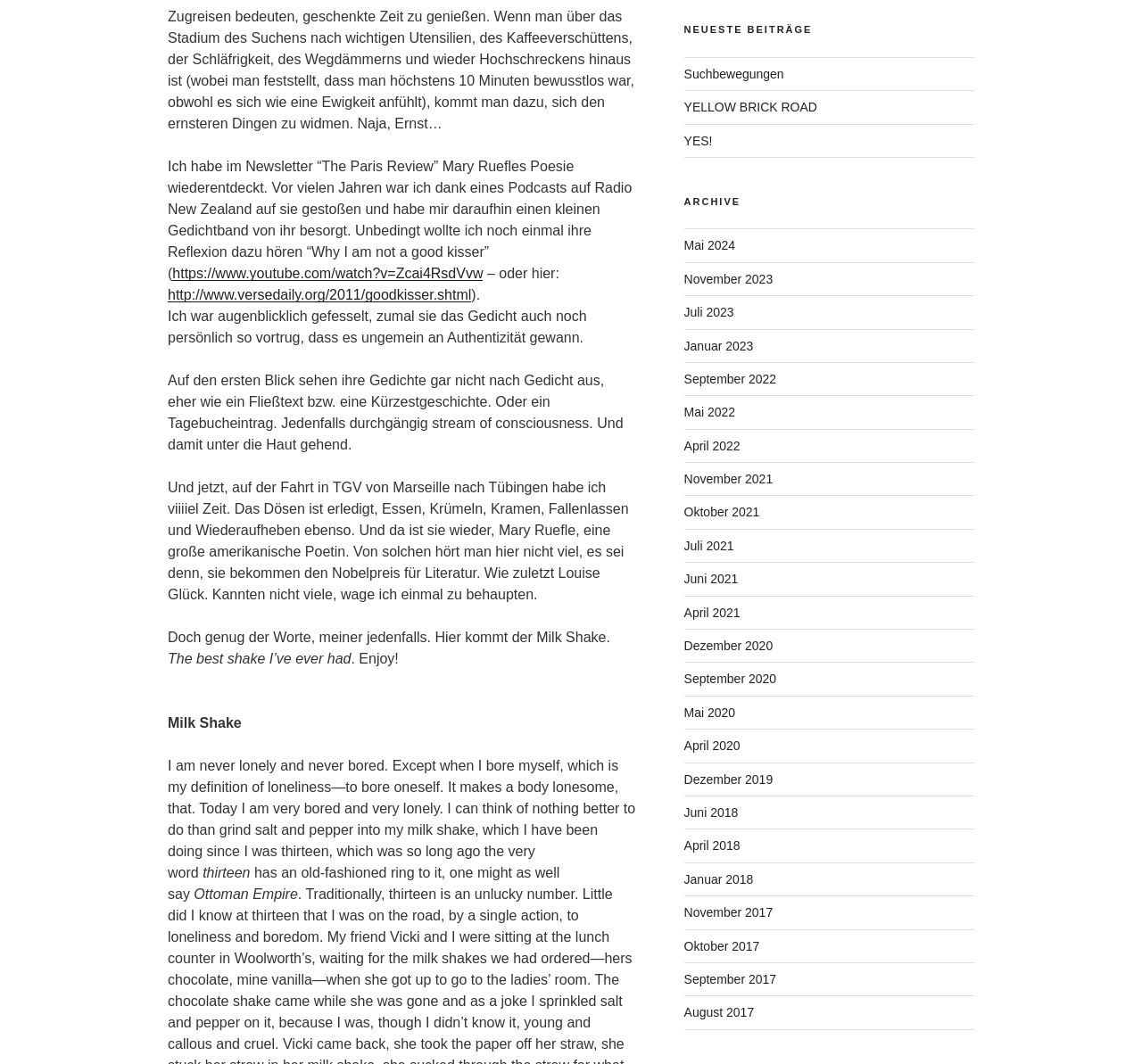Using floating point numbers between 0 and 1, provide the bounding box coordinates in the format (top-left x, top-left y, bottom-right x, bottom-right y). Locate the UI element described here: YELLOW BRICK ROAD

[0.599, 0.094, 0.716, 0.107]